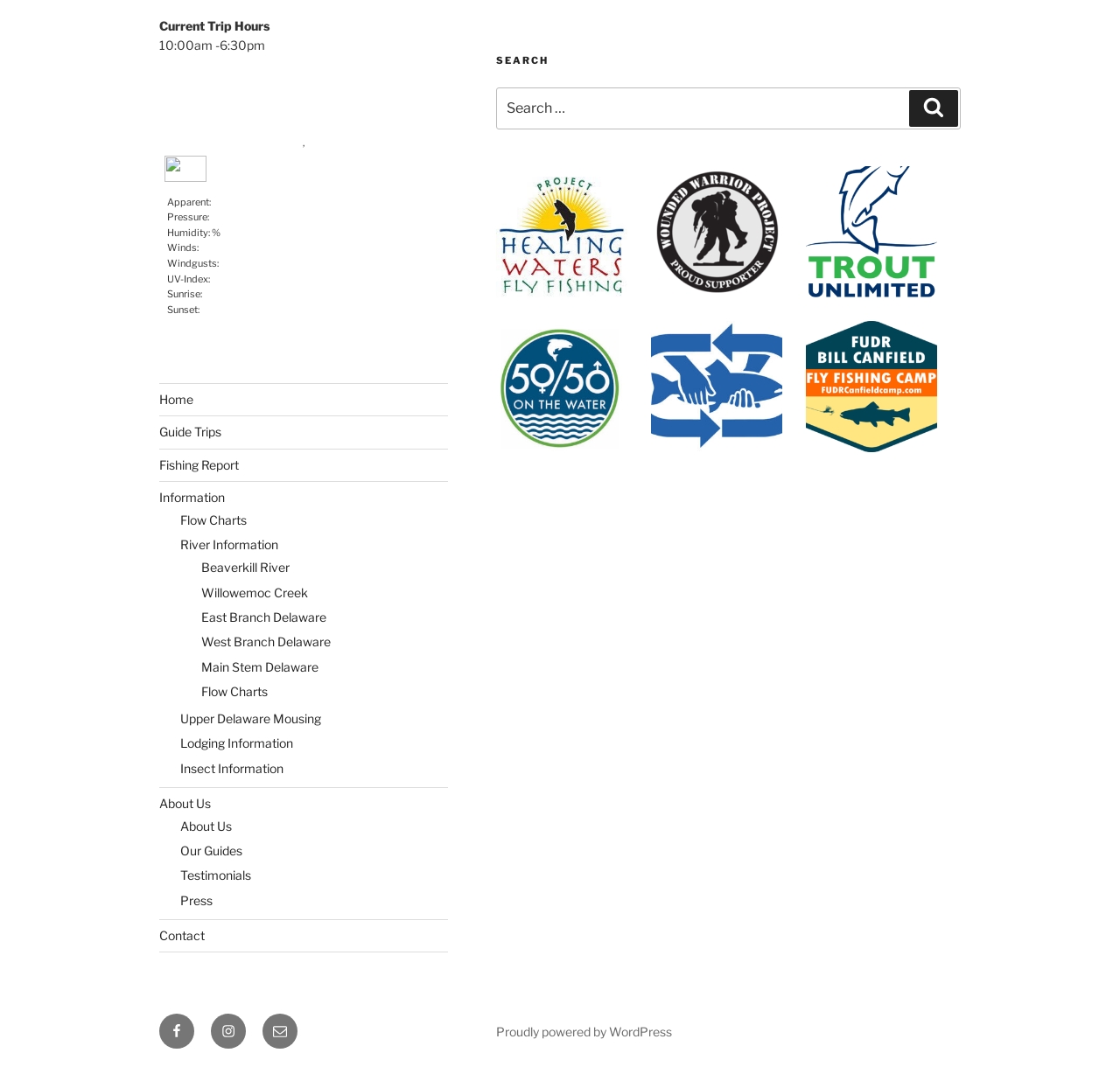Respond concisely with one word or phrase to the following query:
How many logos are displayed on the webpage?

5